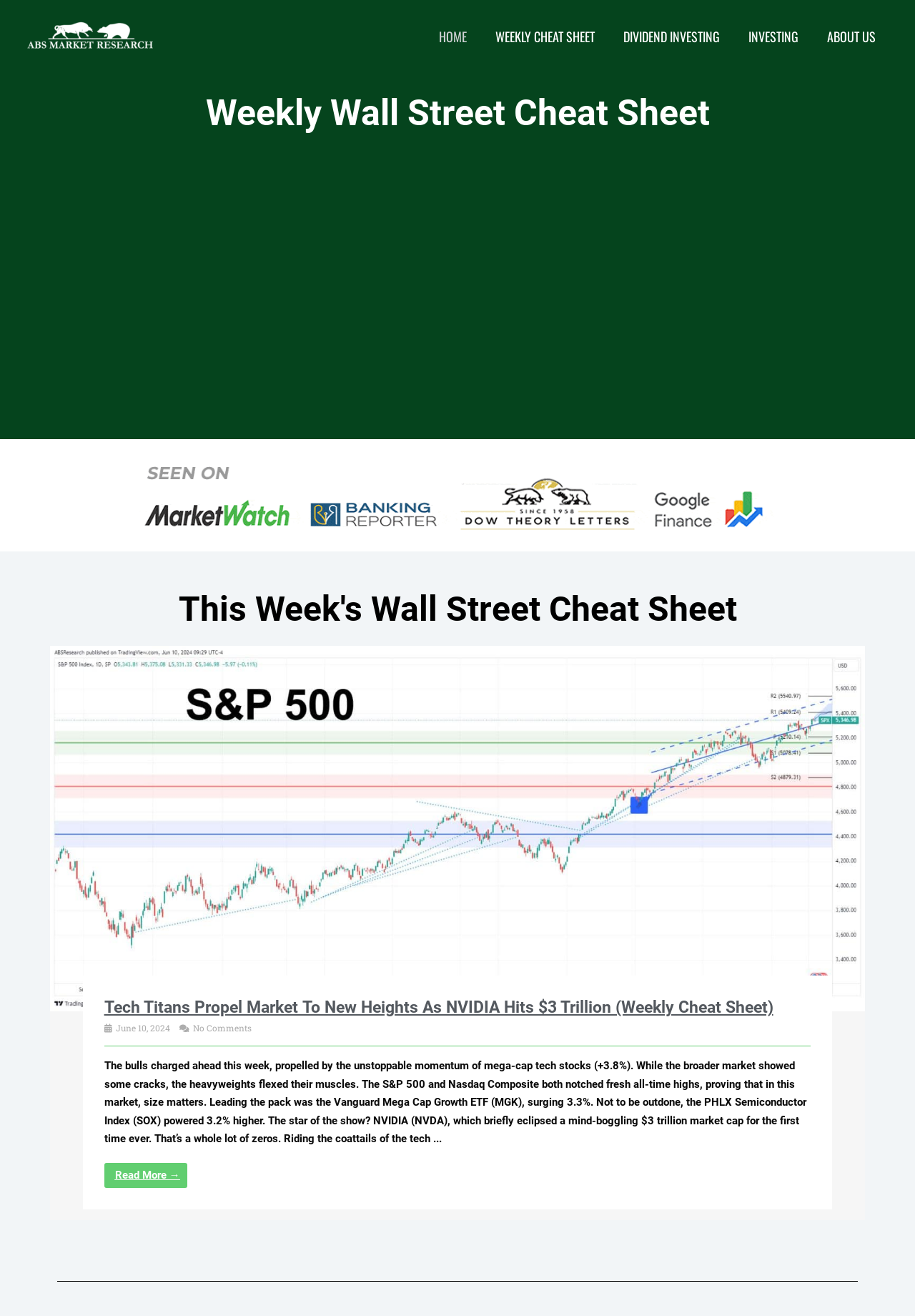Determine the bounding box coordinates for the region that must be clicked to execute the following instruction: "Navigate to HOME page".

None